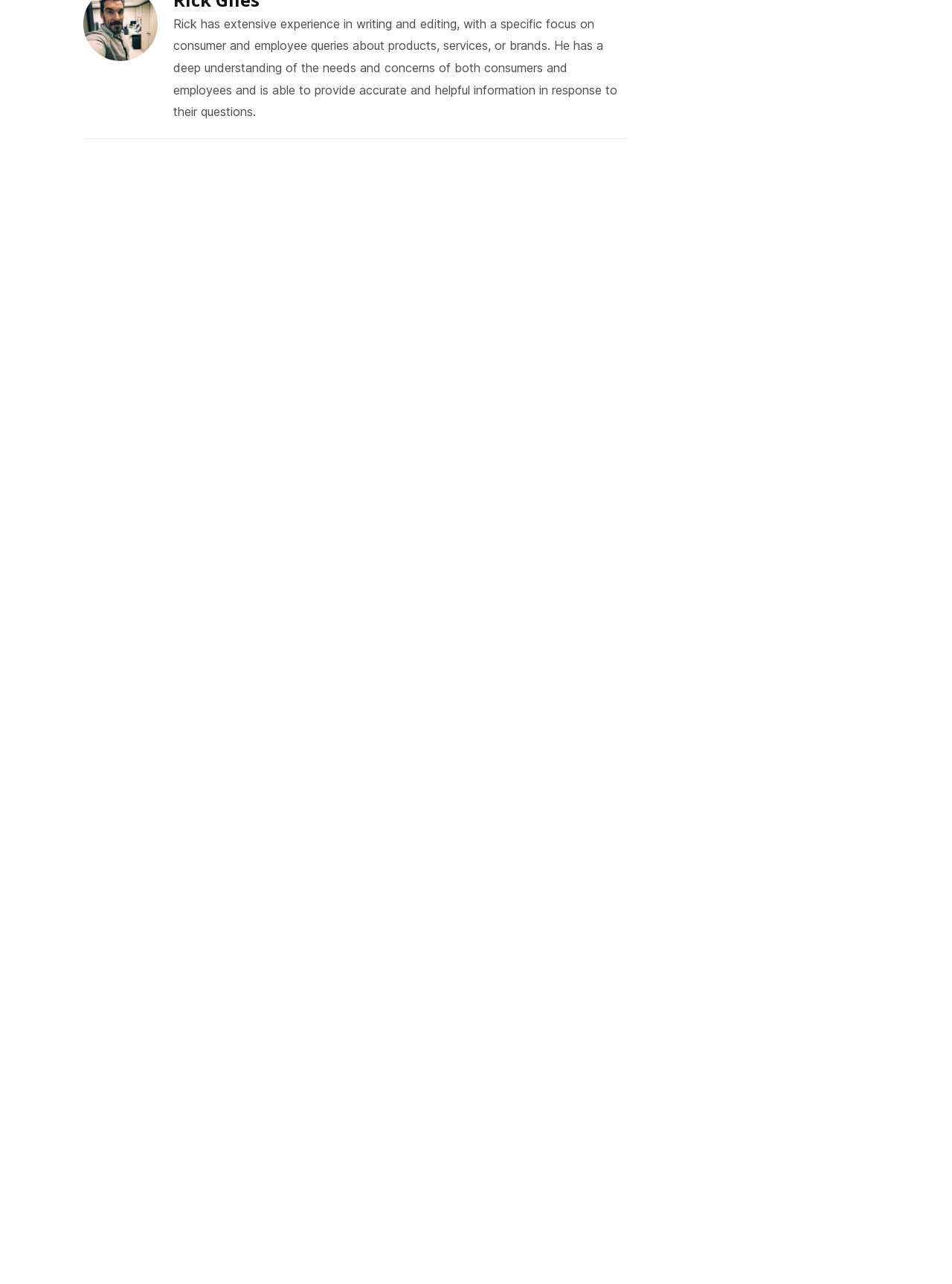Identify the bounding box of the UI element described as follows: "Contact Us". Provide the coordinates as four float numbers in the range of 0 to 1 [left, top, right, bottom].

[0.833, 0.841, 0.899, 0.852]